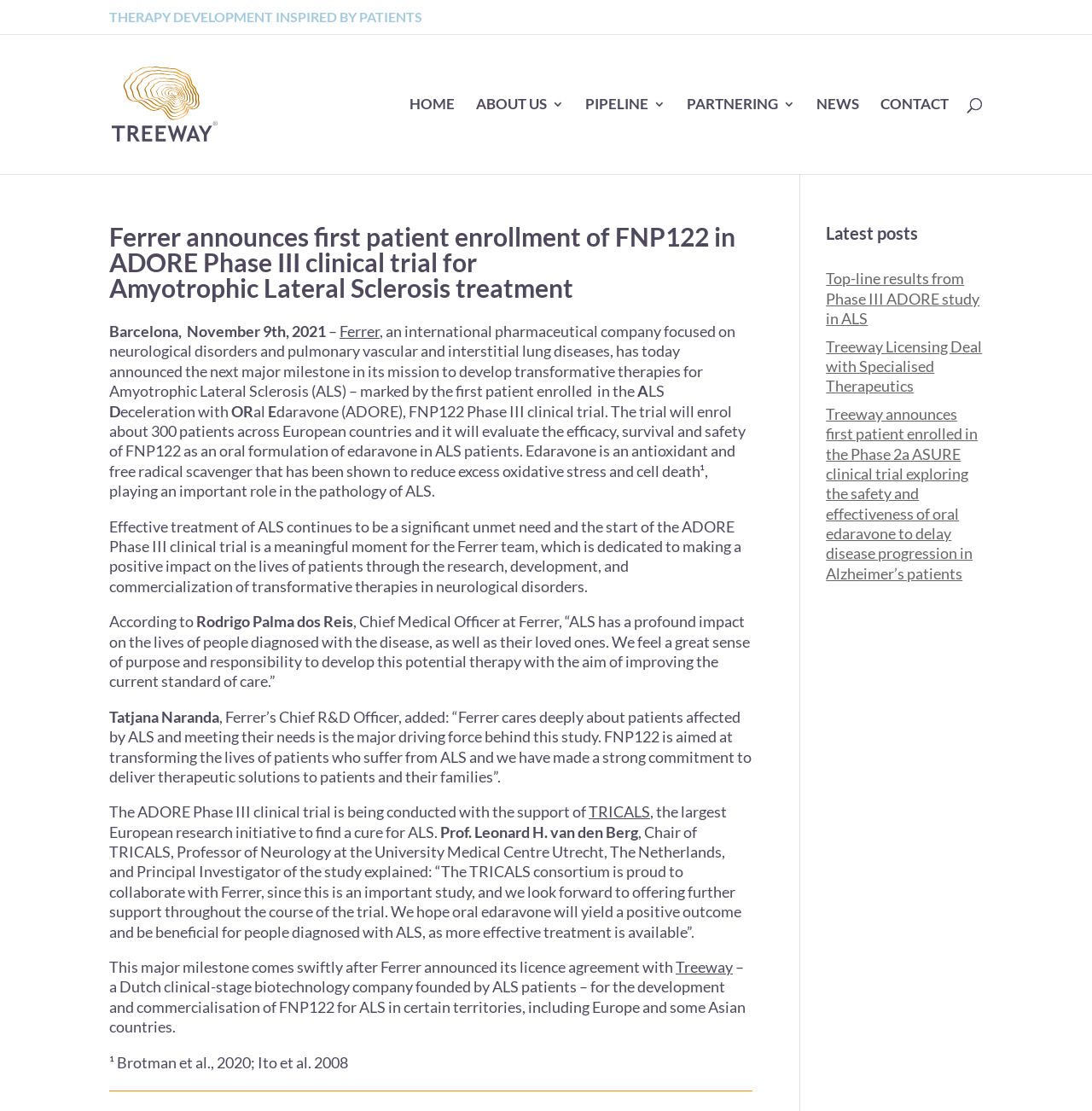Given the element description "name="s" placeholder="Search …" title="Search for:"", identify the bounding box of the corresponding UI element.

[0.157, 0.03, 0.877, 0.032]